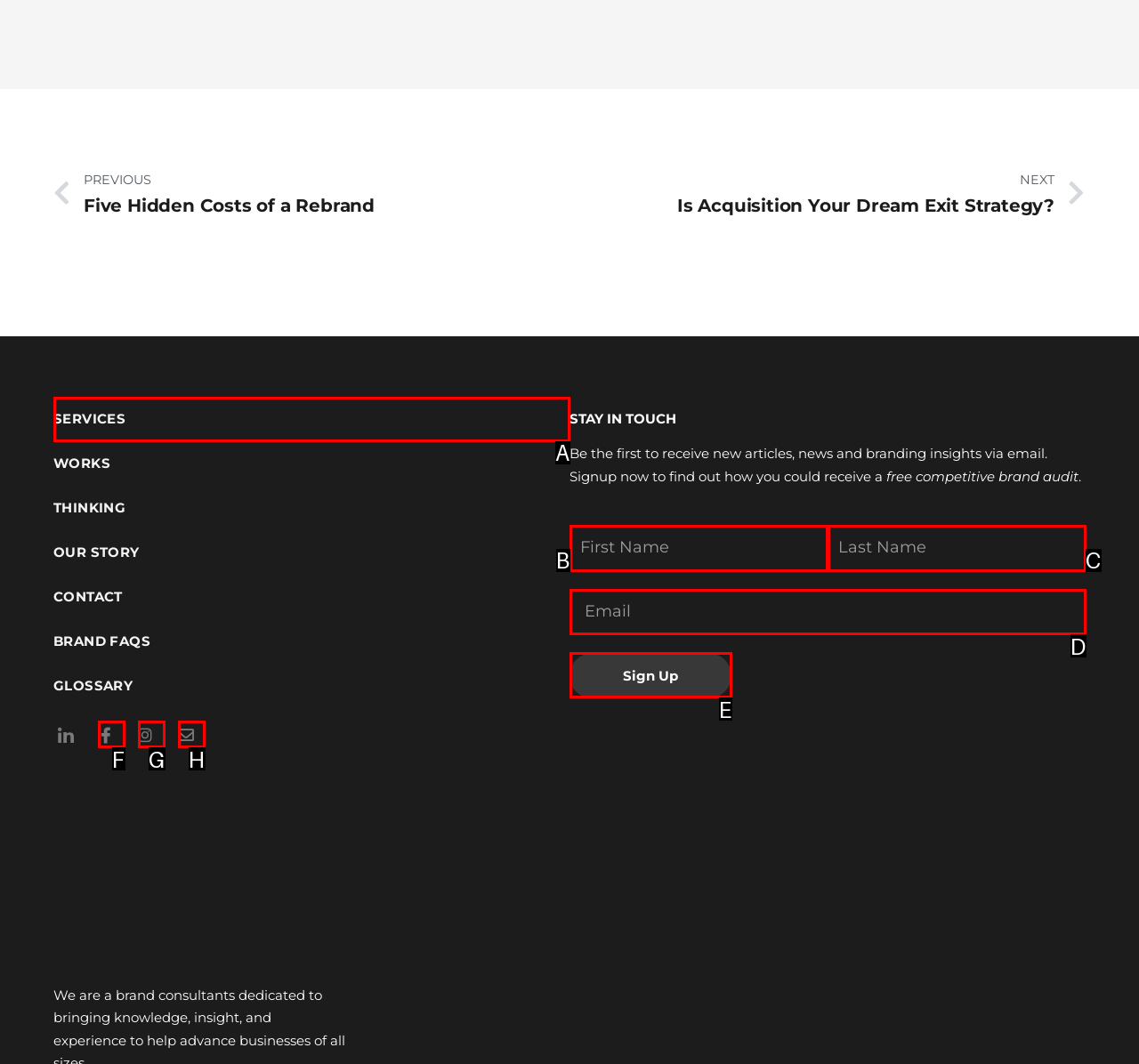Show which HTML element I need to click to perform this task: Click on the 'SERVICES' link Answer with the letter of the correct choice.

A